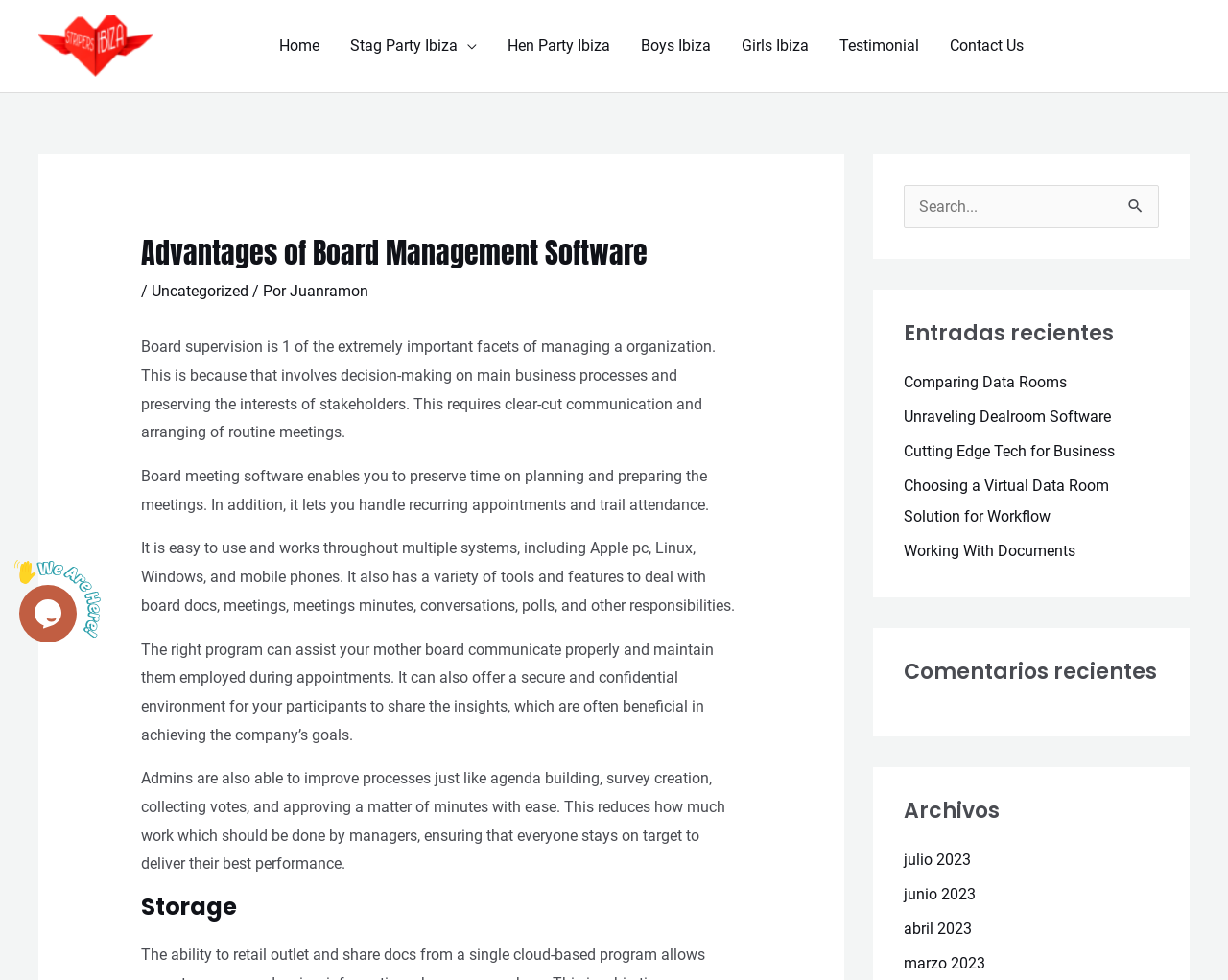Respond to the question below with a single word or phrase:
What type of devices can the board meeting software be used on?

Multiple systems